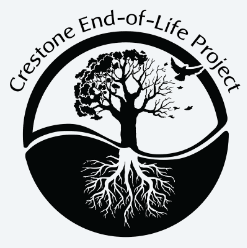Generate a detailed caption that encompasses all aspects of the image.

The image depicts the logo of the "Crestone End-of-Life Project," featuring a stylized tree with prominent roots and branches that extend outward. The design reflects themes of life, death, and connection, symbolizing the natural cycle of existence. Above the tree, a bird is illustrated in flight, adding a sense of freedom and transition. The text encircling the logo reads "Crestone End-of-Life Project," indicating its focus on end-of-life choices and support. This logo encapsulates the project's mission to provide resources and community support for addressing end-of-life issues in Crestone, Colorado.